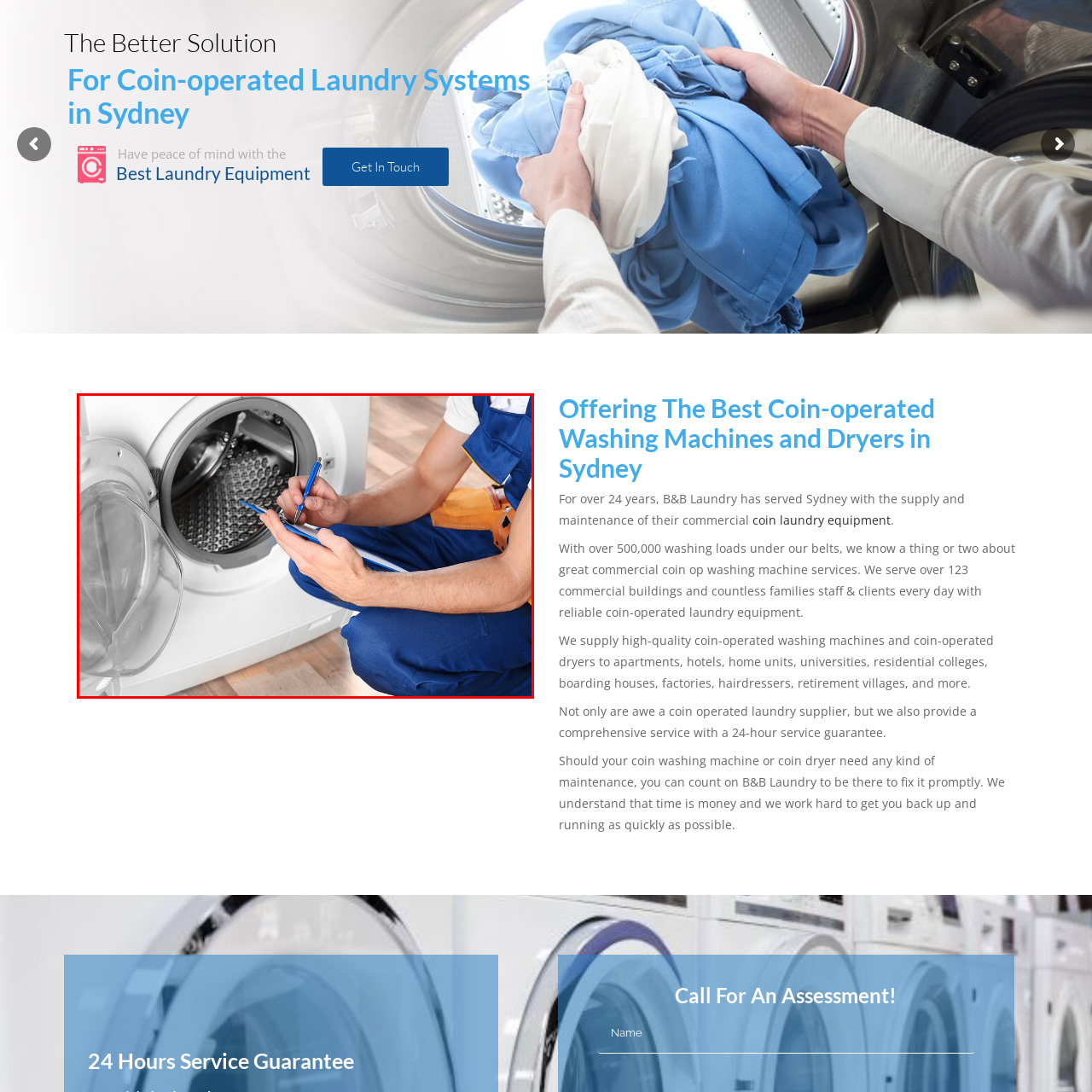Thoroughly describe the scene captured inside the red-bordered image.

The image showcases a maintenance technician servicing a coin-operated dryer. Clad in a blue uniform, the technician is attentively inspecting the inside of the dryer, which features a transparent door revealing the drum. With a notebook and pen in hand, he is likely noting down observations or maintenance tasks, emphasizing the importance of upkeep for reliable laundry equipment. This visual emphasizes B&B Laundry's commitment to providing efficient and effective service, highlighting their 24-hour service guarantee for coin-operated laundry systems. Such maintenance ensures that customers can rely on their equipment for daily operations, minimizing downtime and enhancing overall satisfaction.